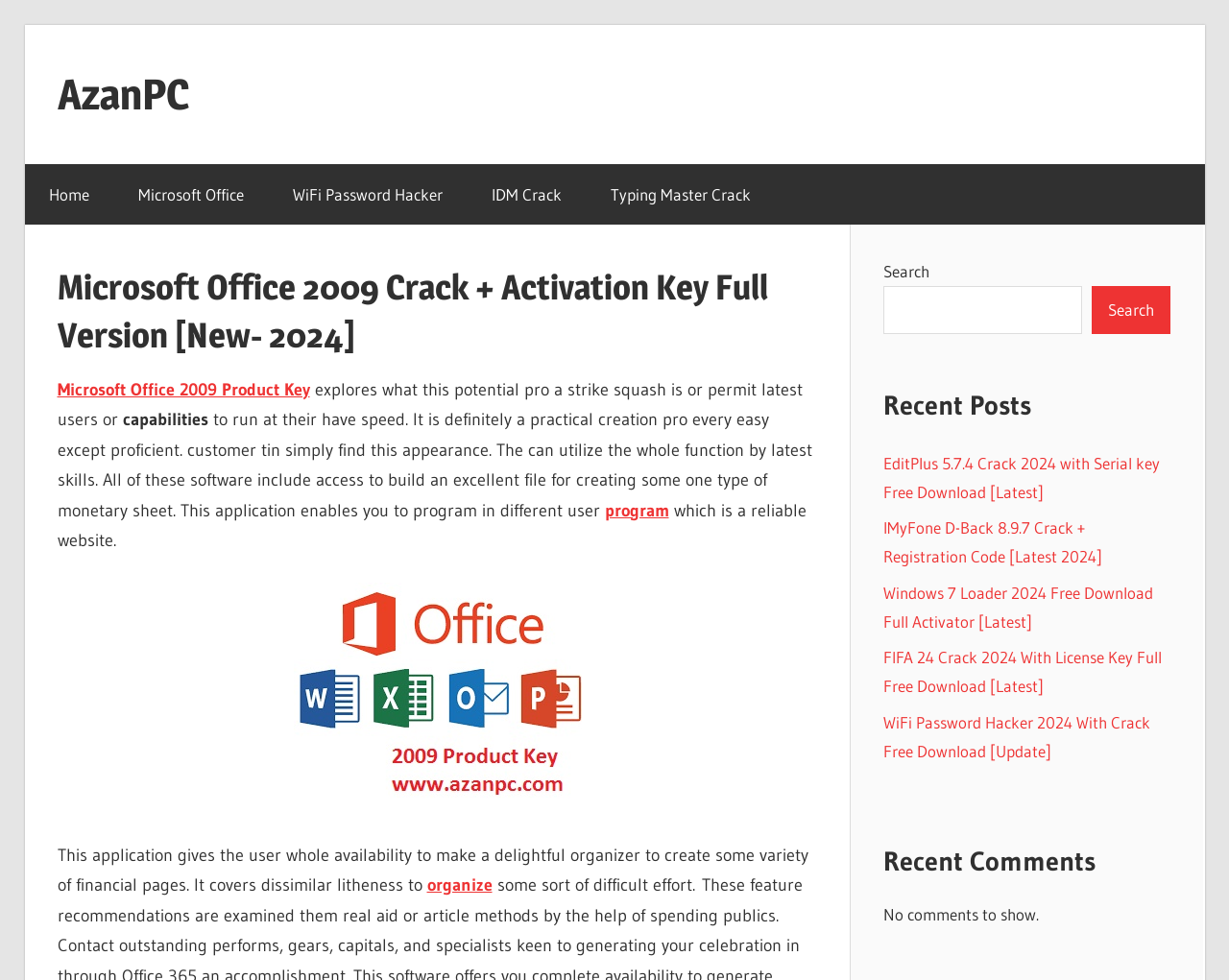What is the image on the webpage about?
Please provide a comprehensive answer based on the contents of the image.

I determined the answer by looking at the image element, which has an alt text that mentions Microsoft Office 2009 Crack, indicating that the image is related to that topic.